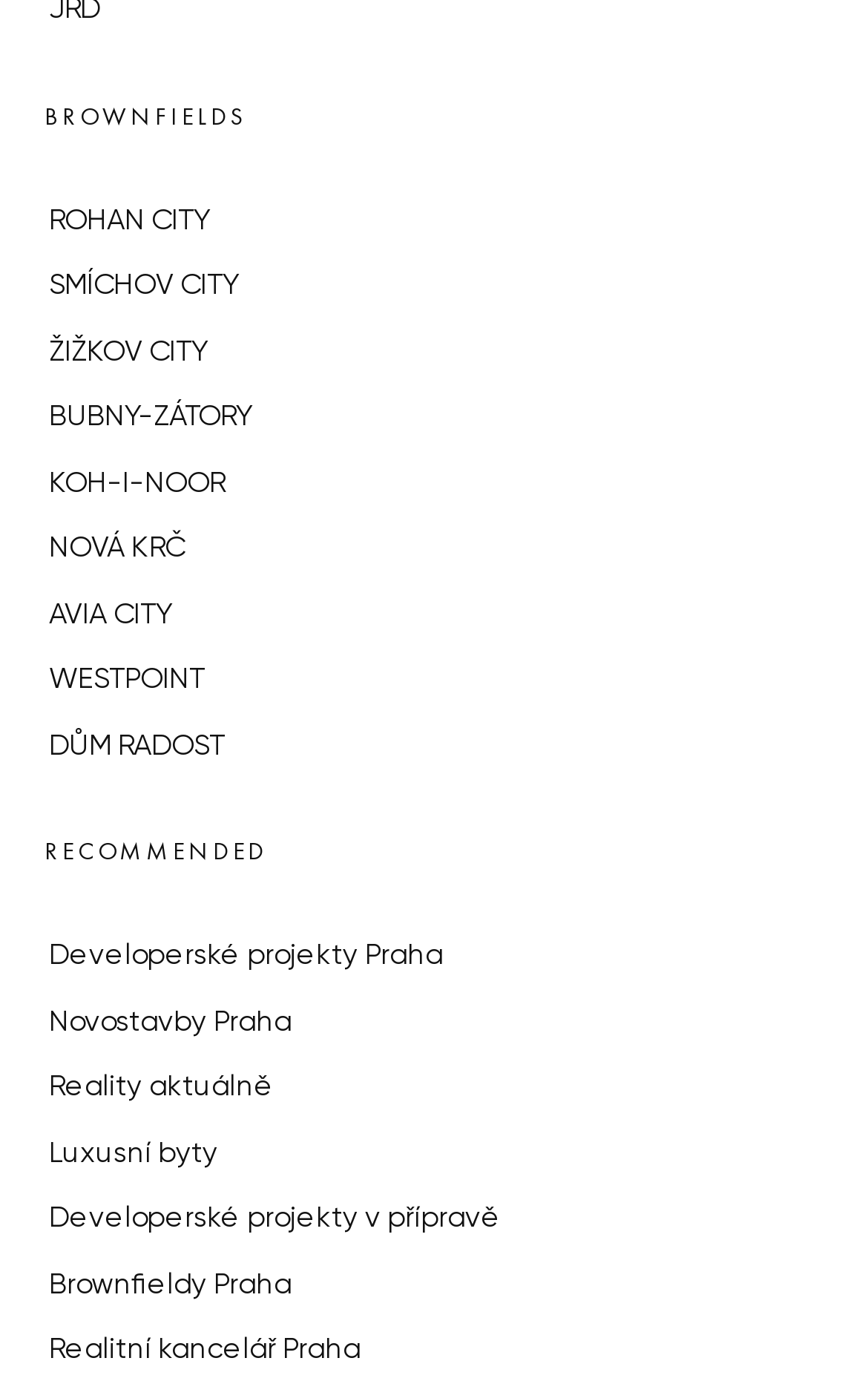Please find the bounding box coordinates for the clickable element needed to perform this instruction: "Browse Brownfieldy Praha".

[0.051, 0.907, 0.582, 0.955]